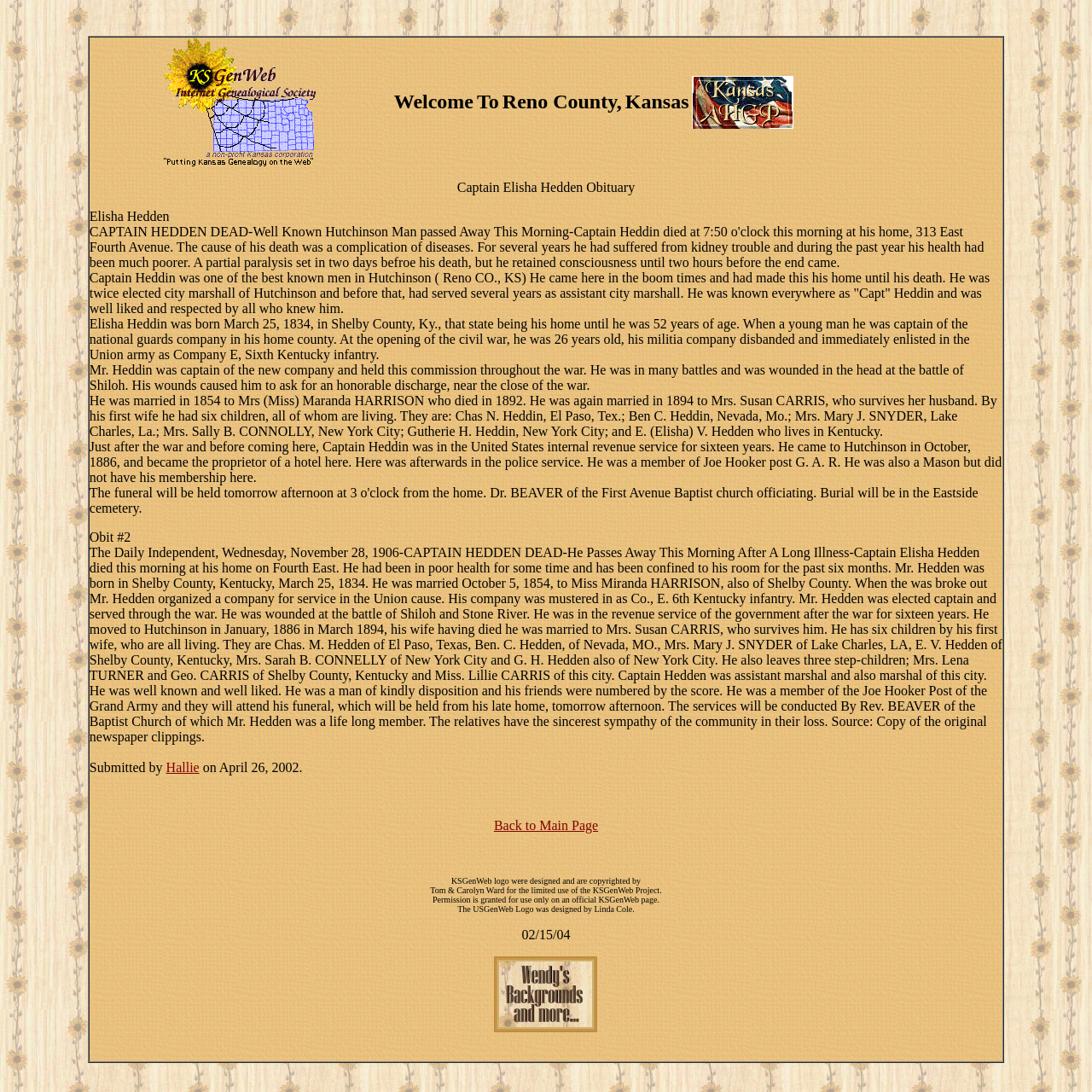Using the element description Hallie, predict the bounding box coordinates for the UI element. Provide the coordinates in (top-left x, top-left y, bottom-right x, bottom-right y) format with values ranging from 0 to 1.

[0.152, 0.696, 0.183, 0.709]